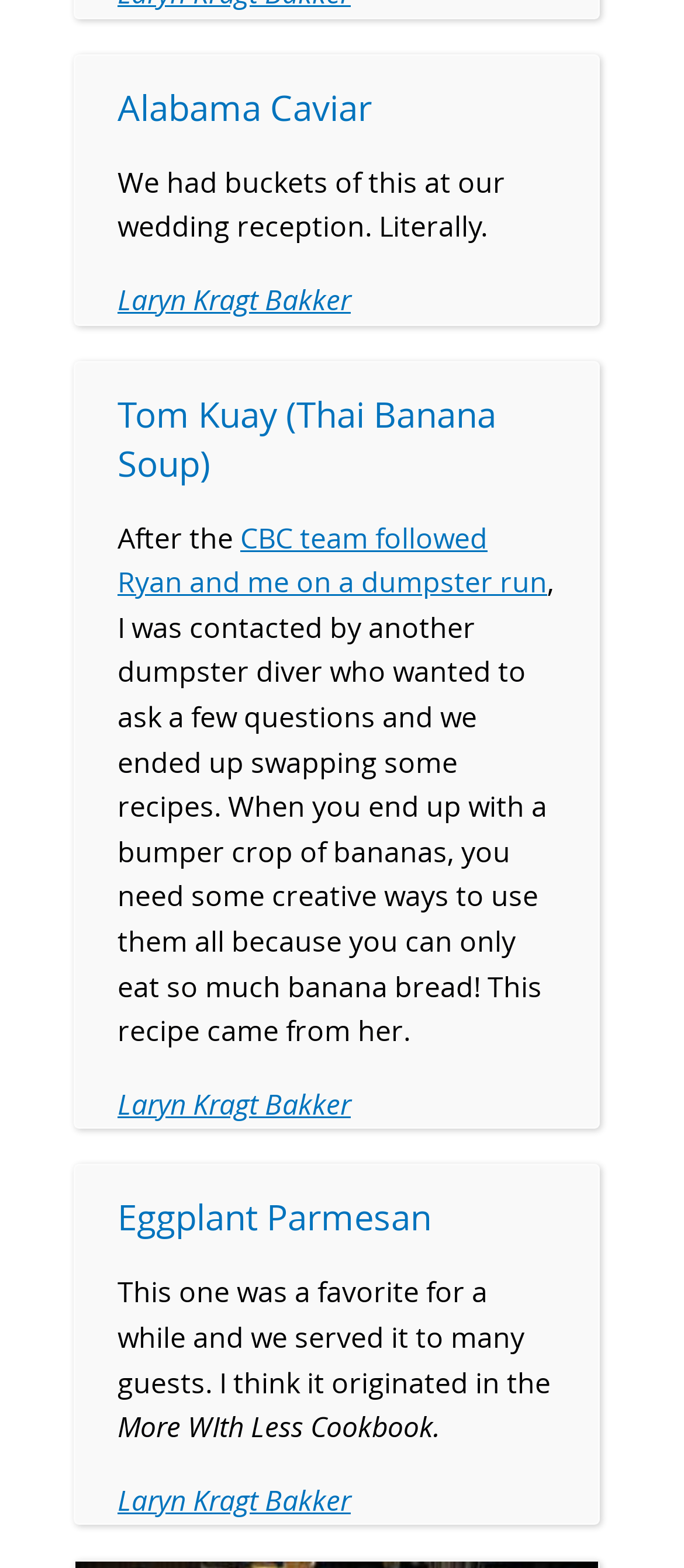Provide a one-word or one-phrase answer to the question:
What is the source of one of the recipes mentioned on this page?

More With Less Cookbook